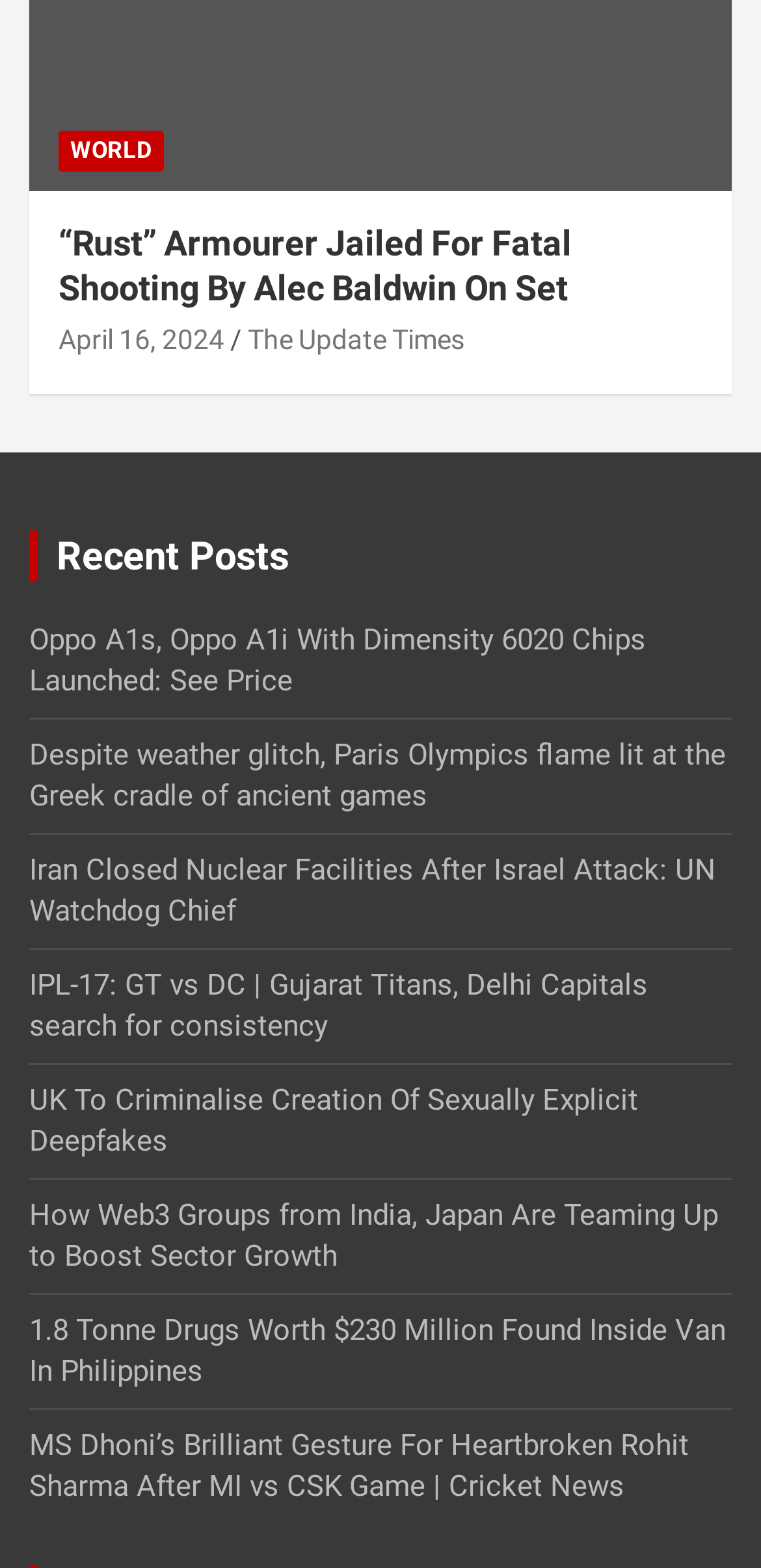What is the topic of the news article 'Oppo A1s, Oppo A1i With Dimensity 6020 Chips Launched'?
Please use the image to provide an in-depth answer to the question.

I analyzed the text of the link element 'Oppo A1s, Oppo A1i With Dimensity 6020 Chips Launched' and determined that it is related to technology, specifically the launch of new smartphone chips.